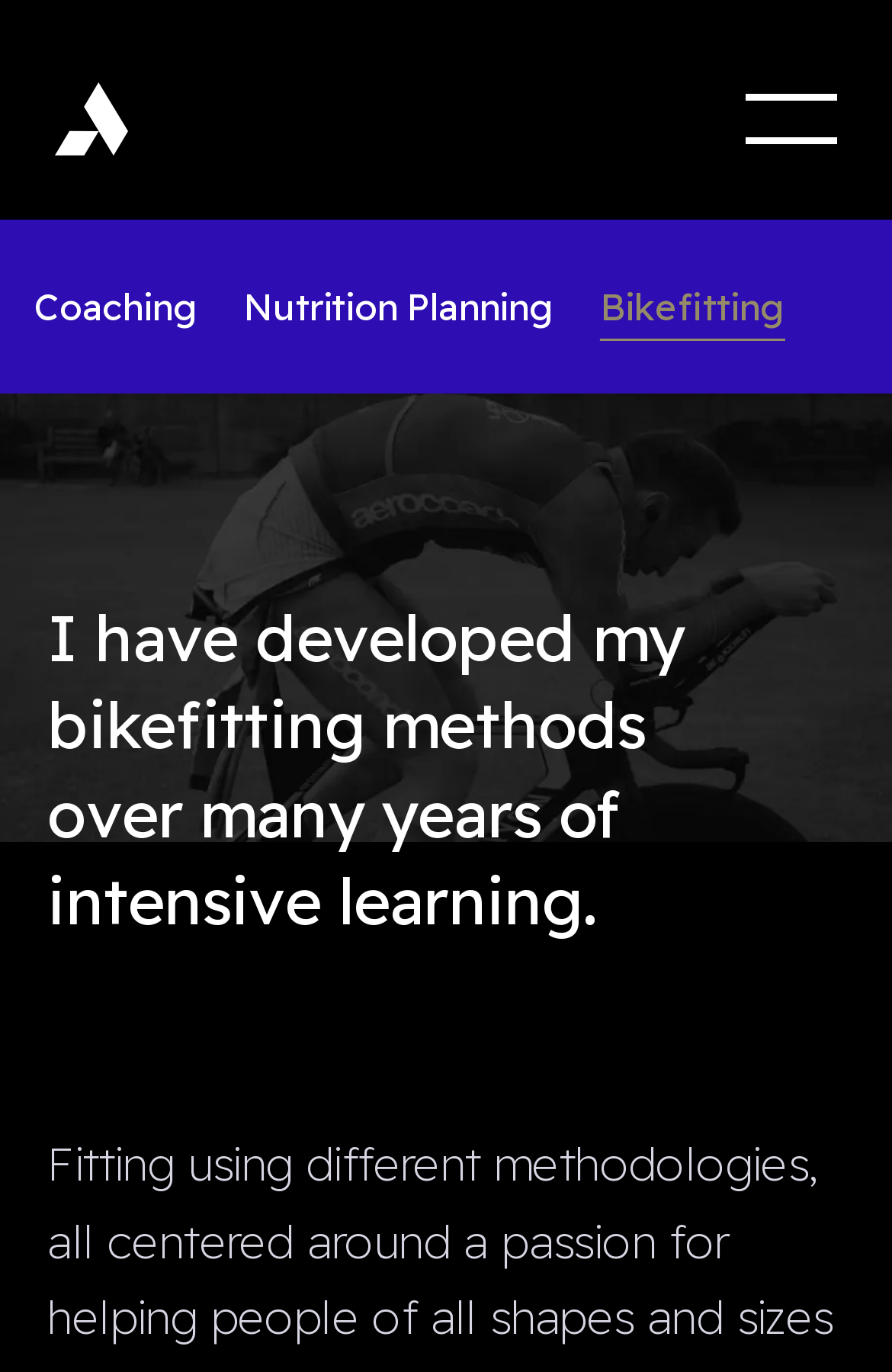How many images are on the webpage?
Please provide a full and detailed response to the question.

There are three image elements on the webpage, with bounding box coordinates indicating their locations. Two of the images are located at the top of the webpage, and one is located below the text.